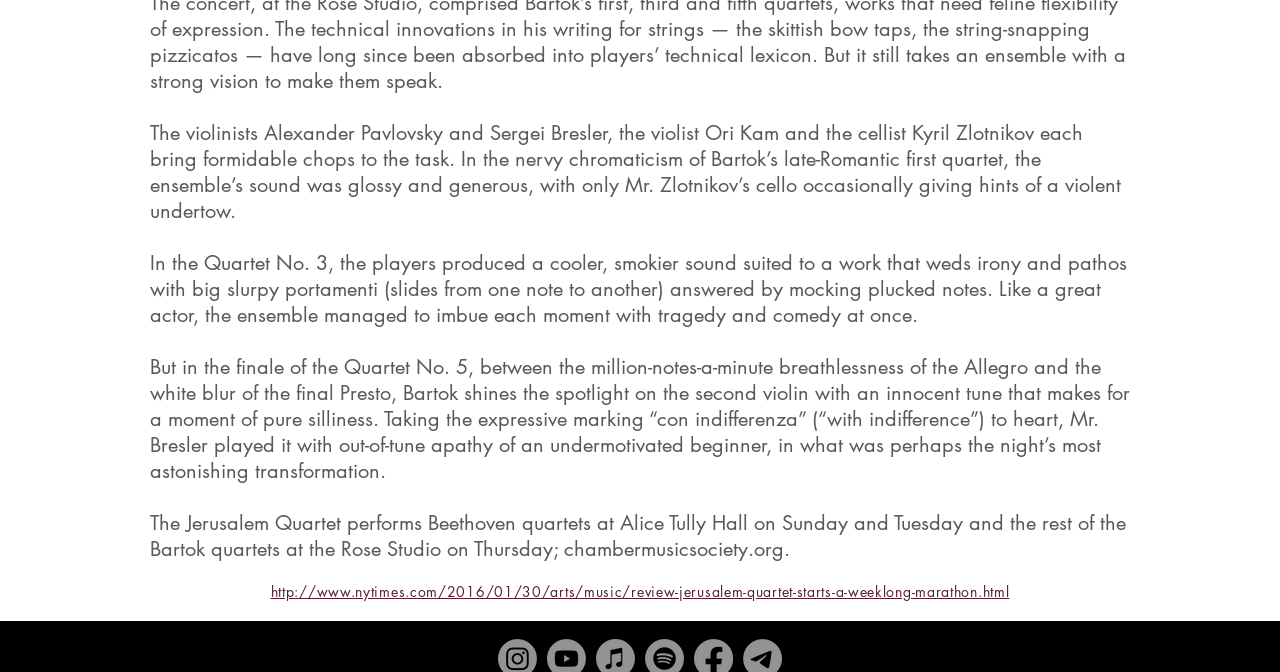Find the bounding box of the UI element described as follows: "http://www.nytimes.com/2016/01/30/arts/music/review-jerusalem-quartet-starts-a-weeklong-marathon.html".

[0.211, 0.866, 0.789, 0.894]